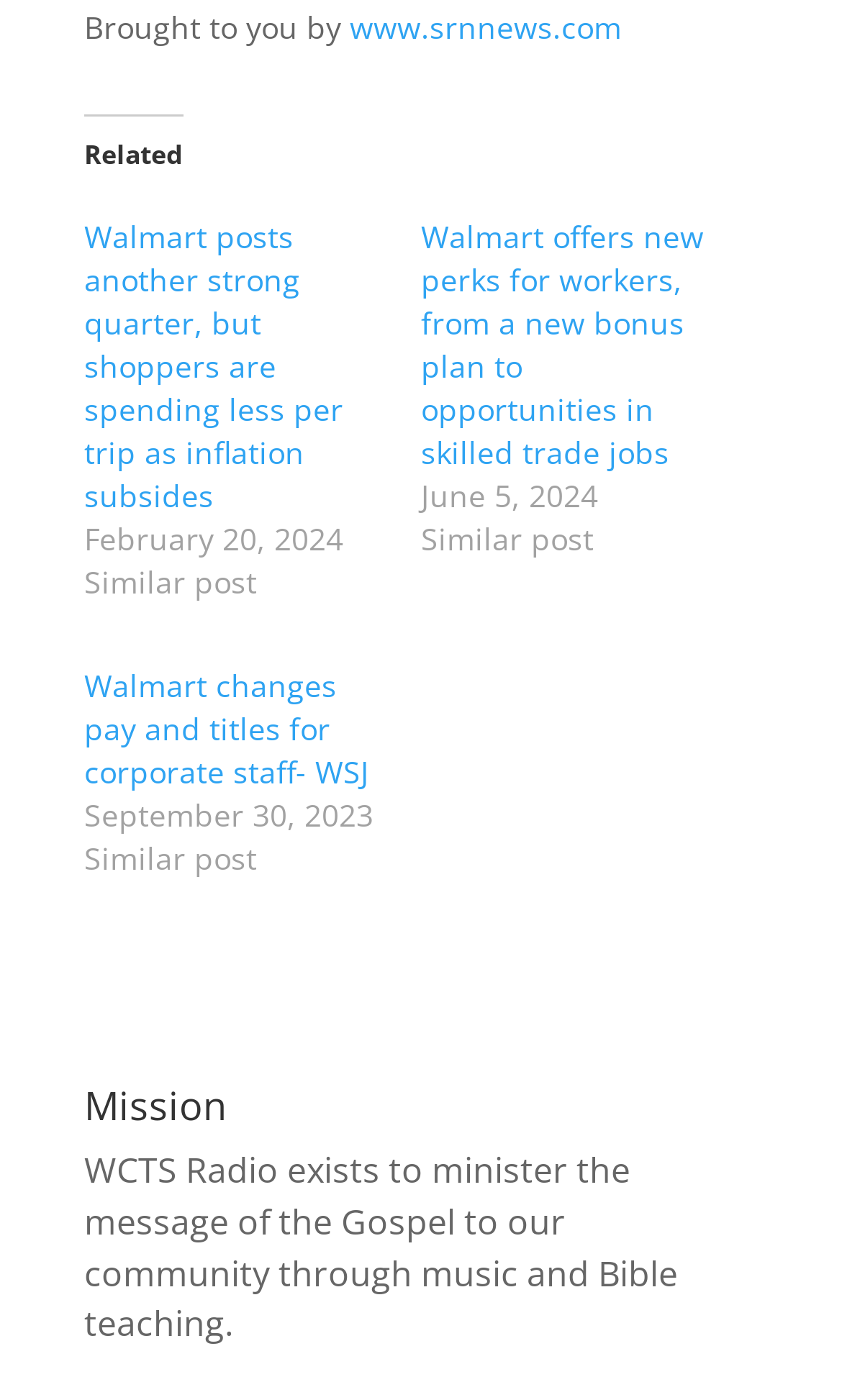Kindly respond to the following question with a single word or a brief phrase: 
What is the mission of WCTS Radio?

To minister the message of the Gospel